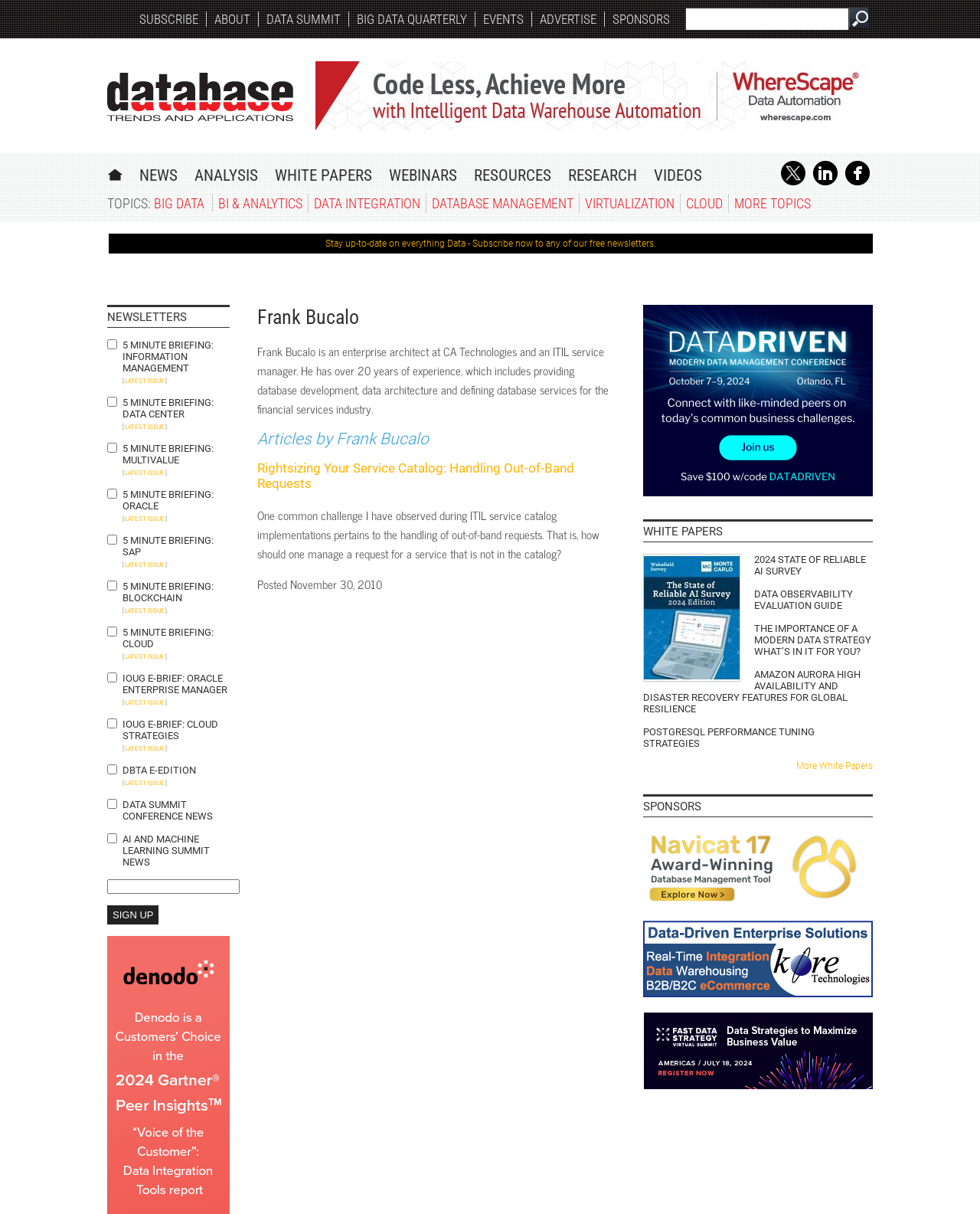Determine the bounding box coordinates for the area you should click to complete the following instruction: "Read the article Rightsizing Your Service Catalog: Handling Out-of-Band Requests".

[0.262, 0.379, 0.586, 0.404]